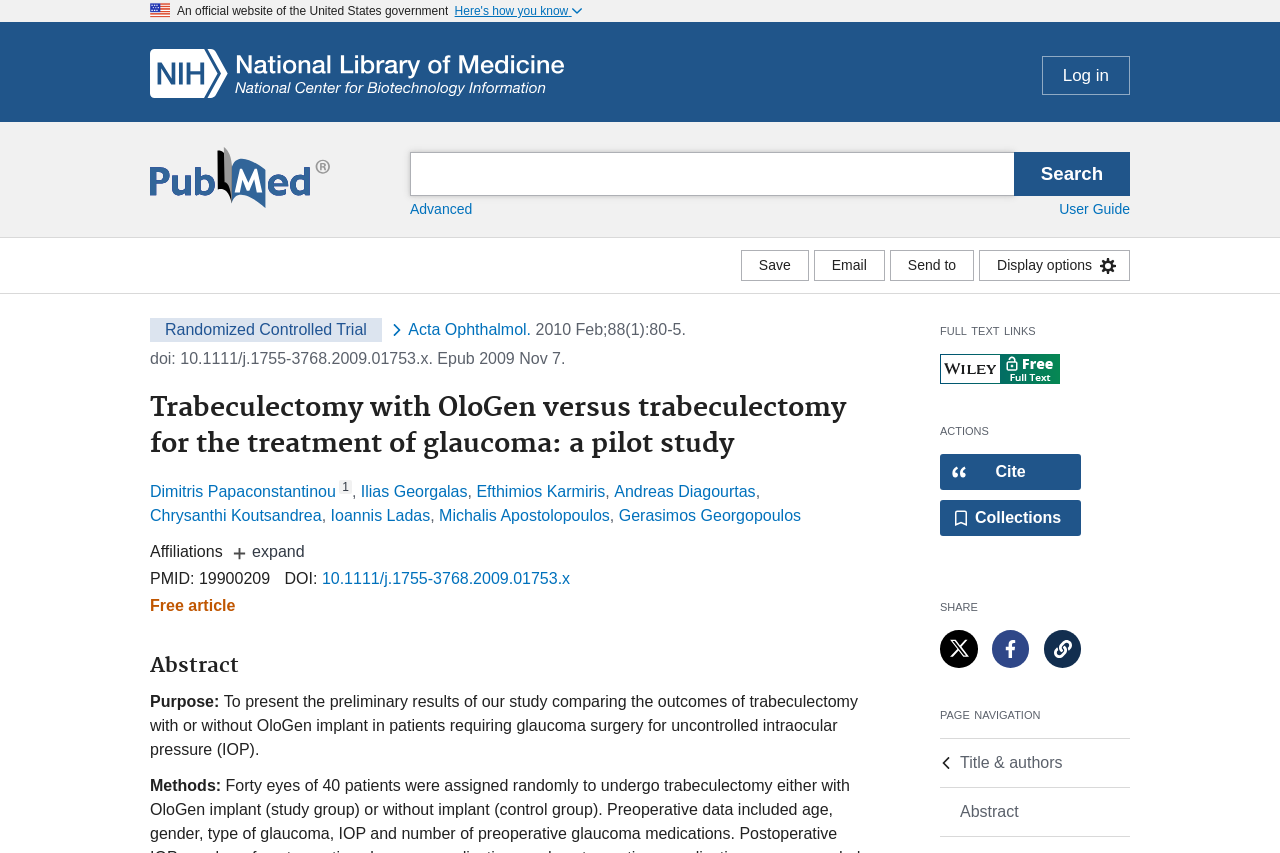What is the purpose of the study mentioned in the abstract?
Look at the image and respond to the question as thoroughly as possible.

The question can be answered by reading the abstract section of the webpage, which mentions the purpose of the study as 'To present the preliminary results of our study comparing the outcomes of trabeculectomy with or without OloGen implant in patients requiring glaucoma surgery for uncontrolled intraocular pressure (IOP).'.